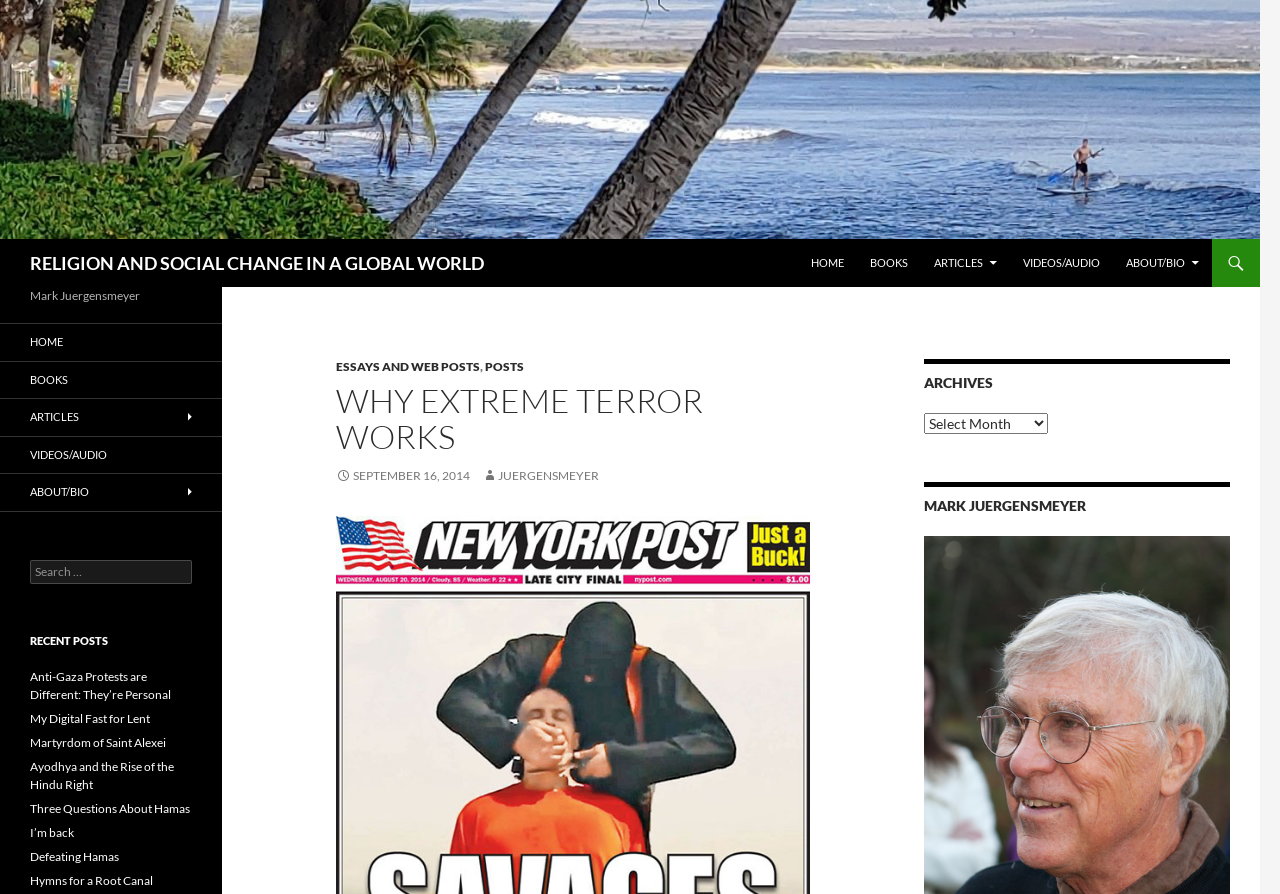What is the author's name?
Could you give a comprehensive explanation in response to this question?

The author's name is mentioned in the heading 'Mark Juergensmeyer' and also in the link 'JUERGENSMEYER' which suggests that the author's name is Mark Juergensmeyer.